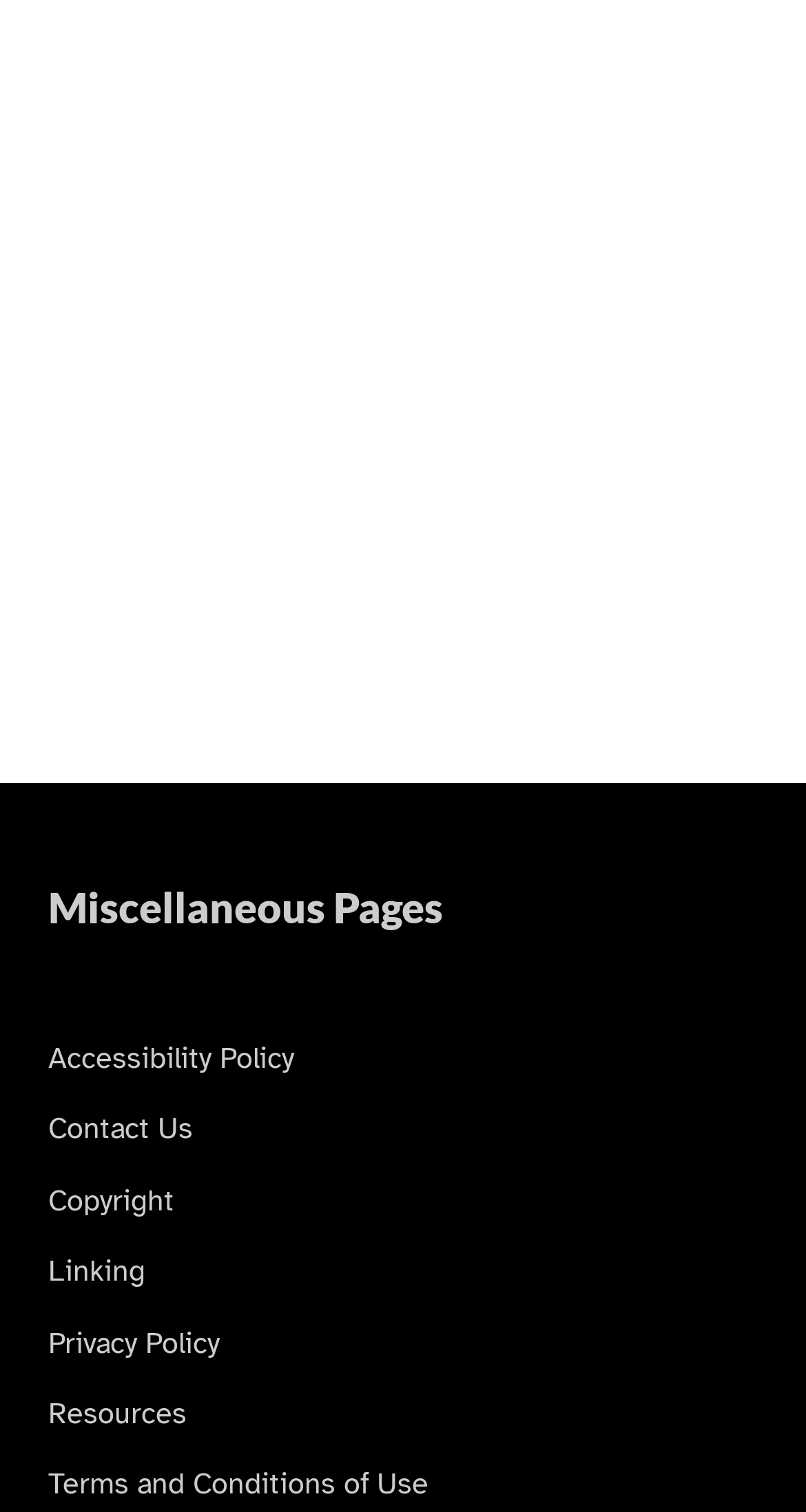What is the function of the 'Skip back to main navigation' link? From the image, respond with a single word or brief phrase.

Navigate back to main navigation